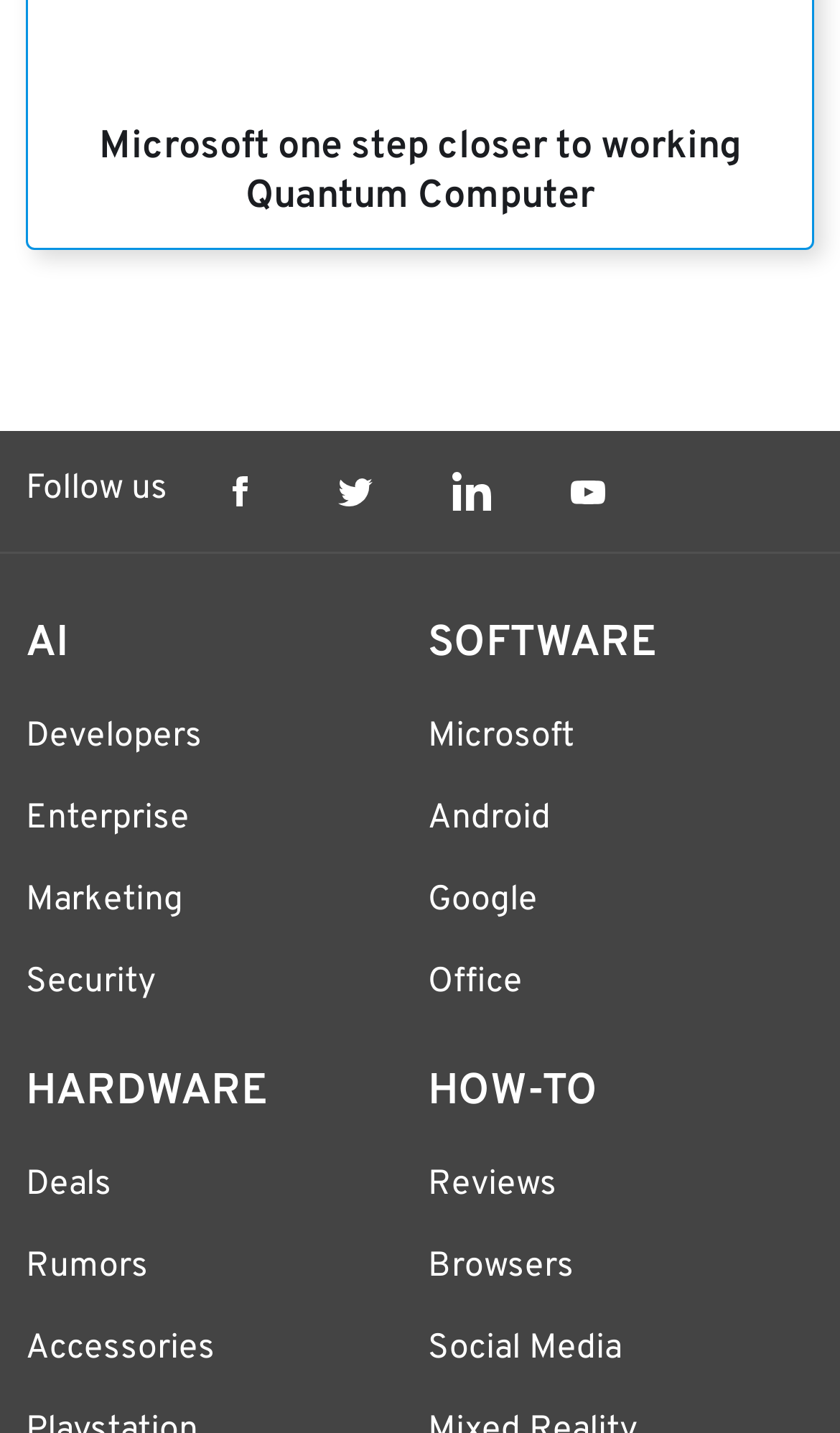Respond with a single word or short phrase to the following question: 
How many social media links are there?

4